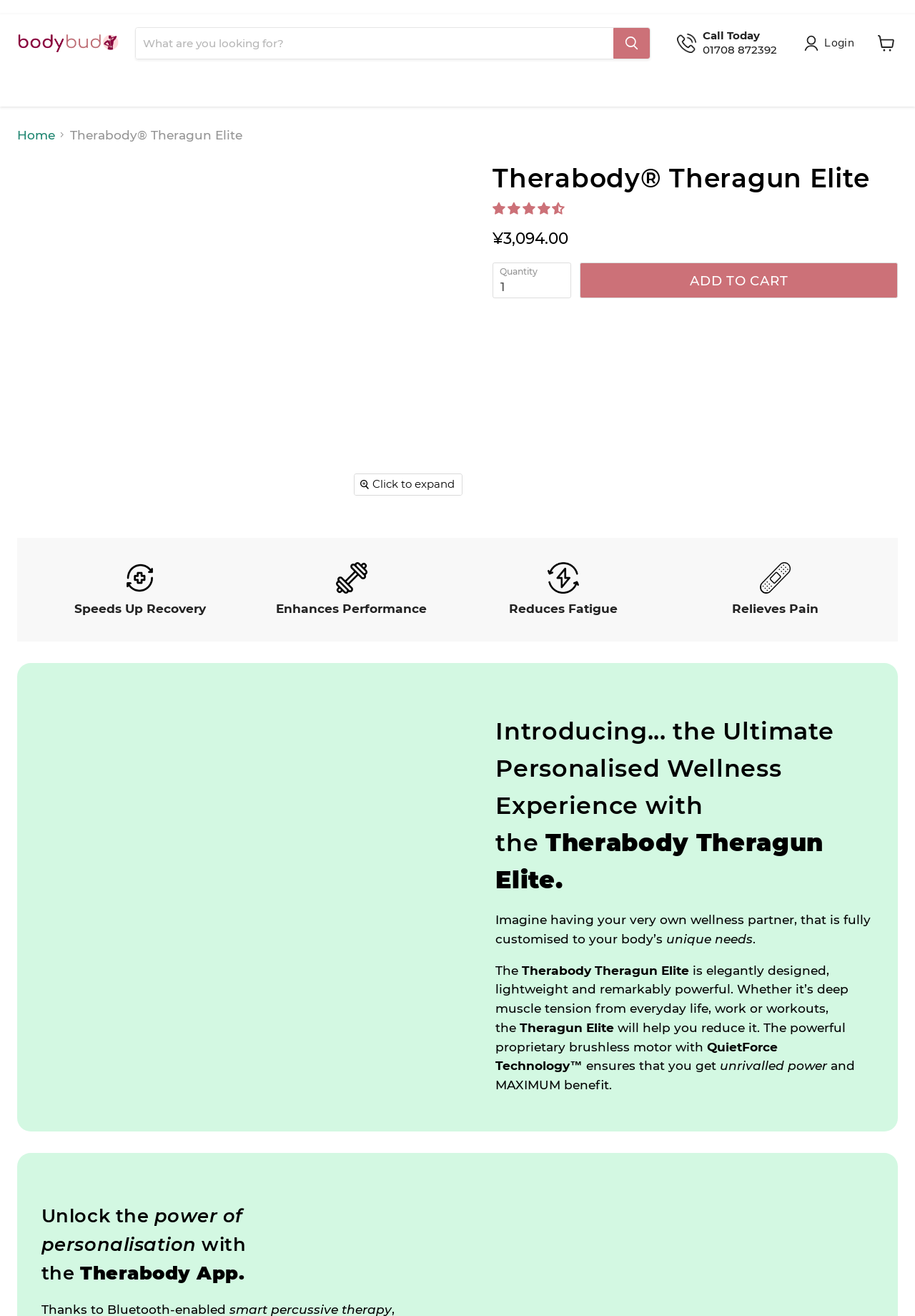Please indicate the bounding box coordinates for the clickable area to complete the following task: "Click the Body Bud Logo". The coordinates should be specified as four float numbers between 0 and 1, i.e., [left, top, right, bottom].

[0.02, 0.026, 0.137, 0.043]